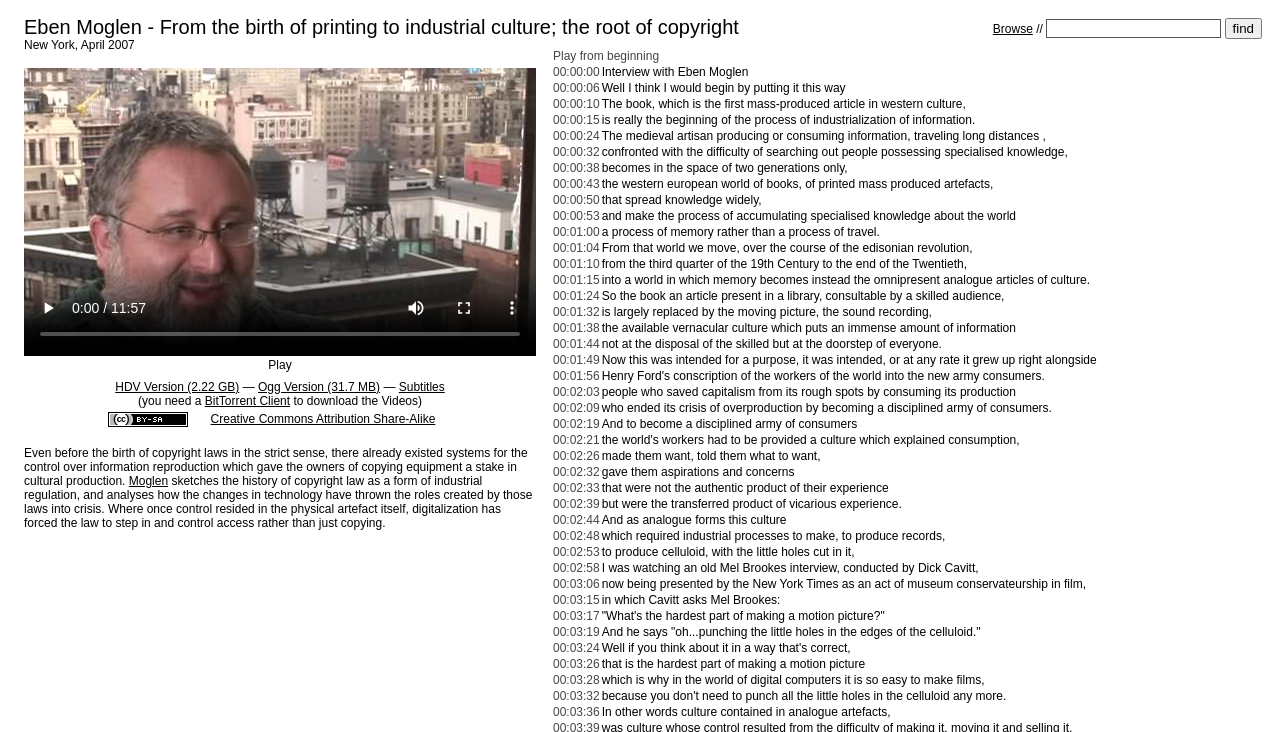Specify the bounding box coordinates of the element's area that should be clicked to execute the given instruction: "Click the 'Browse' link". The coordinates should be four float numbers between 0 and 1, i.e., [left, top, right, bottom].

[0.776, 0.03, 0.807, 0.049]